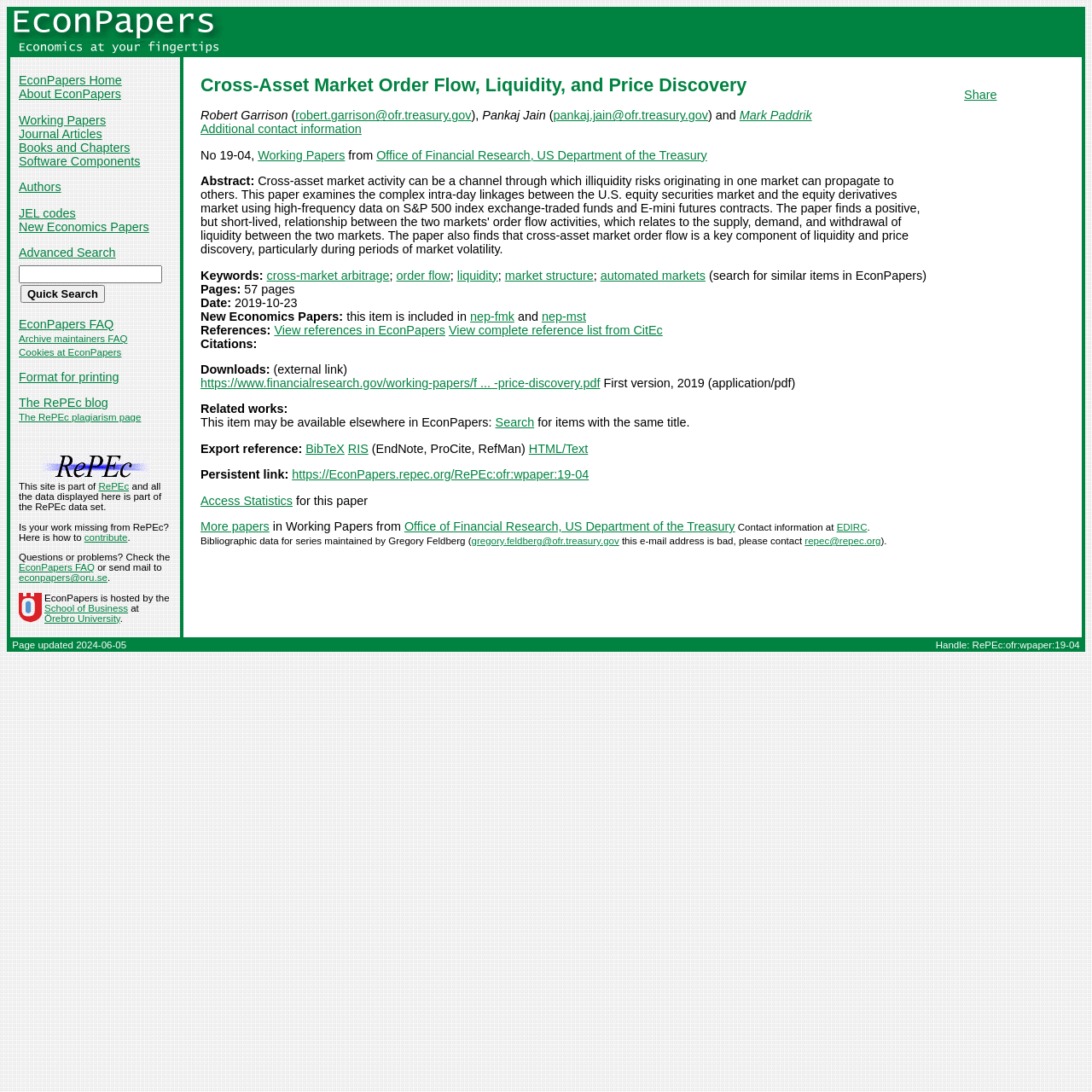Use a single word or phrase to answer the question:
How many pages does the paper have?

57 pages